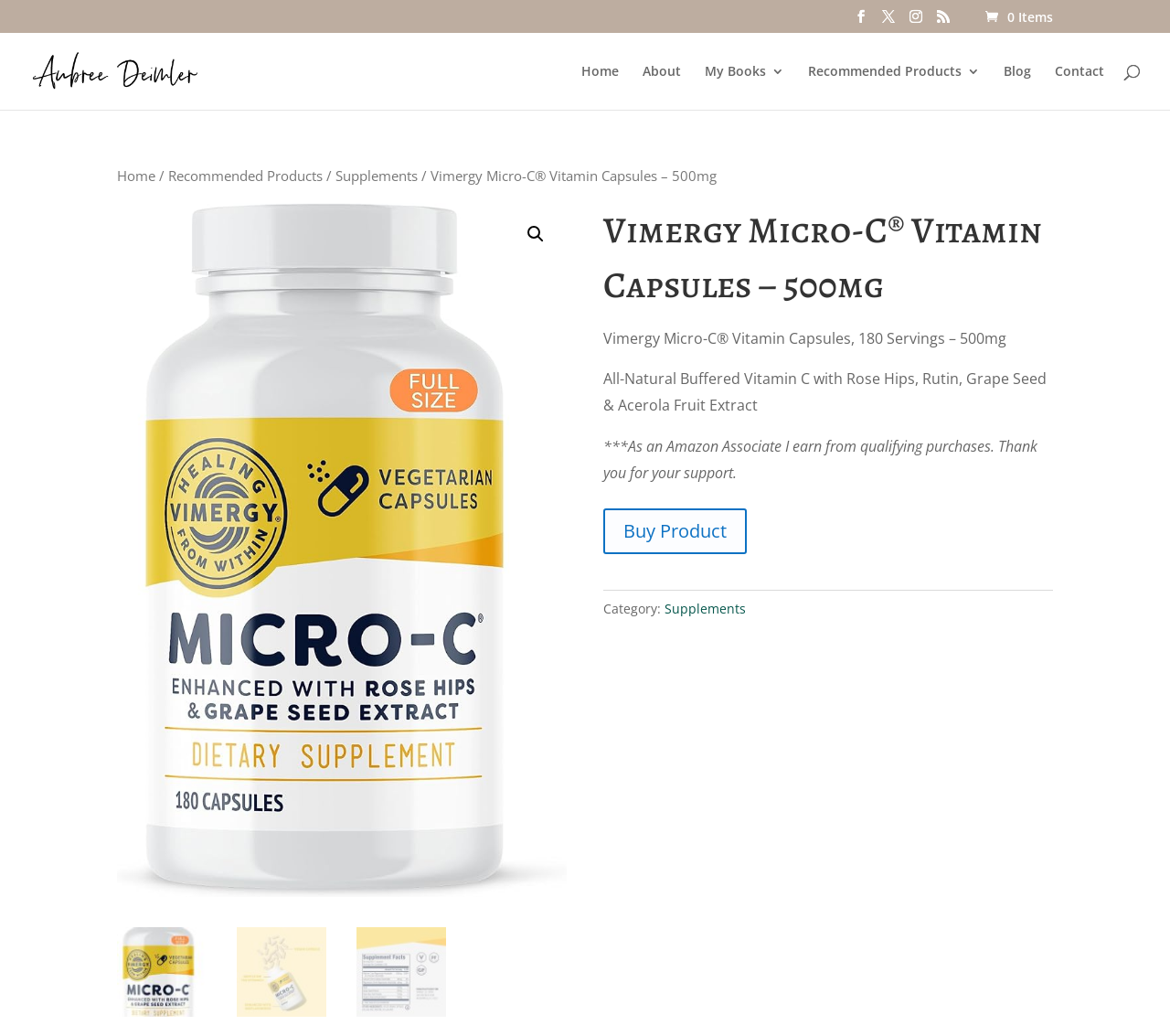Provide the bounding box coordinates of the UI element that matches the description: "Previous".

None